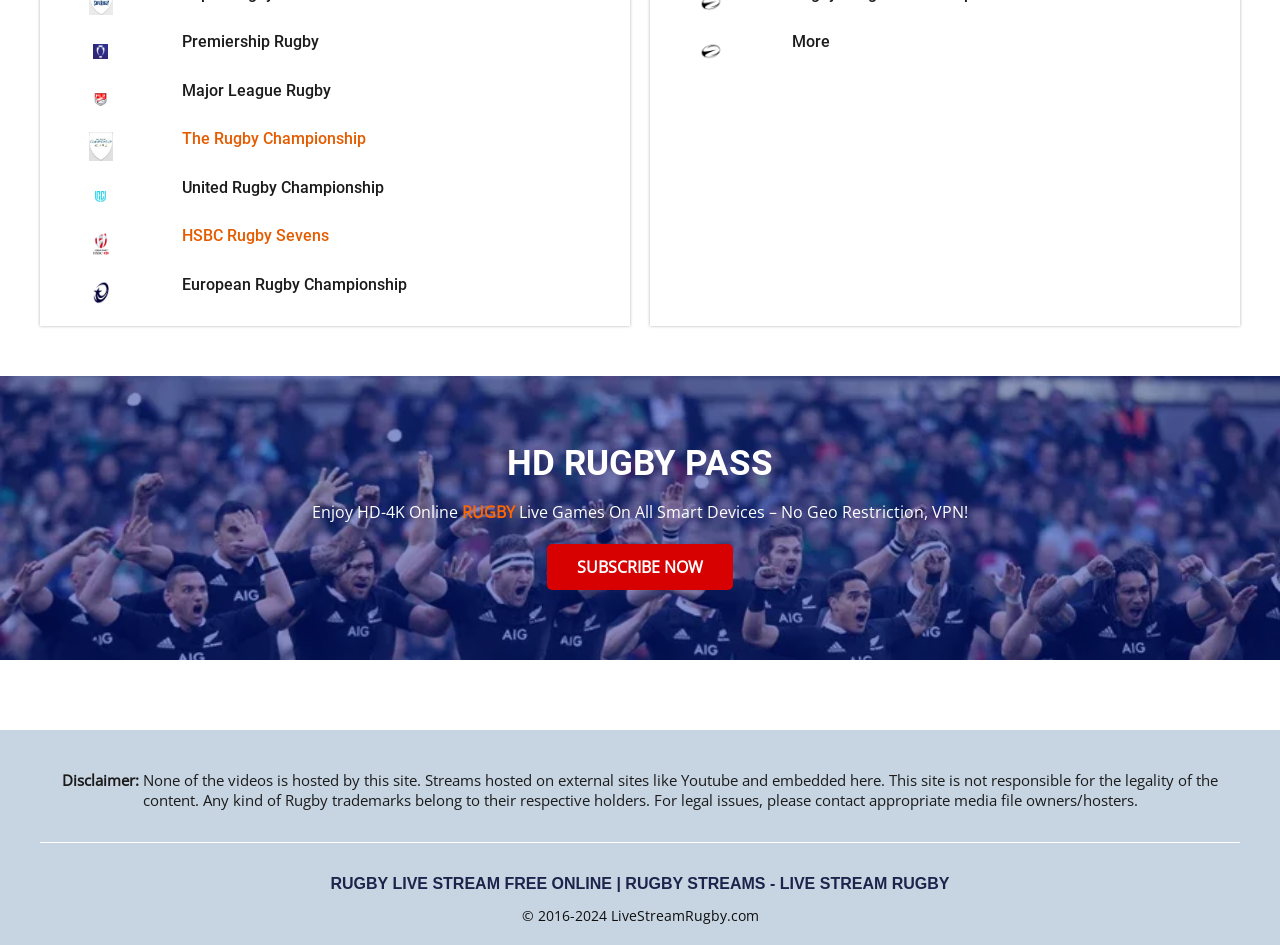Using the webpage screenshot and the element description alt="Rugby Championship Live Stream", determine the bounding box coordinates. Specify the coordinates in the format (top-left x, top-left y, bottom-right x, bottom-right y) with values ranging from 0 to 1.

[0.031, 0.14, 0.126, 0.17]